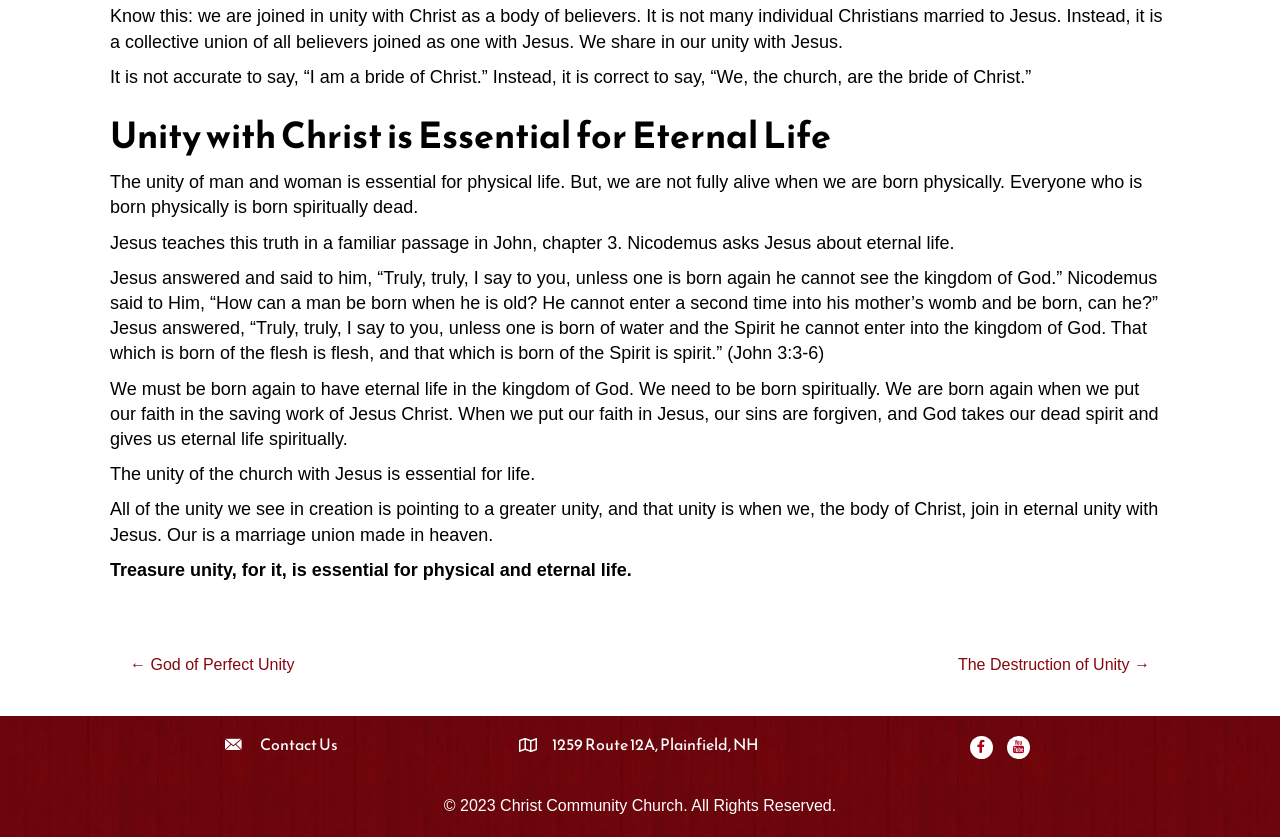What is the purpose of being born again?
Please give a detailed and elaborate explanation in response to the question.

According to the text, being born again is necessary to have eternal life in the kingdom of God. This is explained in the passage from John 3:3-6, where Jesus teaches that one must be born of water and the Spirit to enter the kingdom of God.